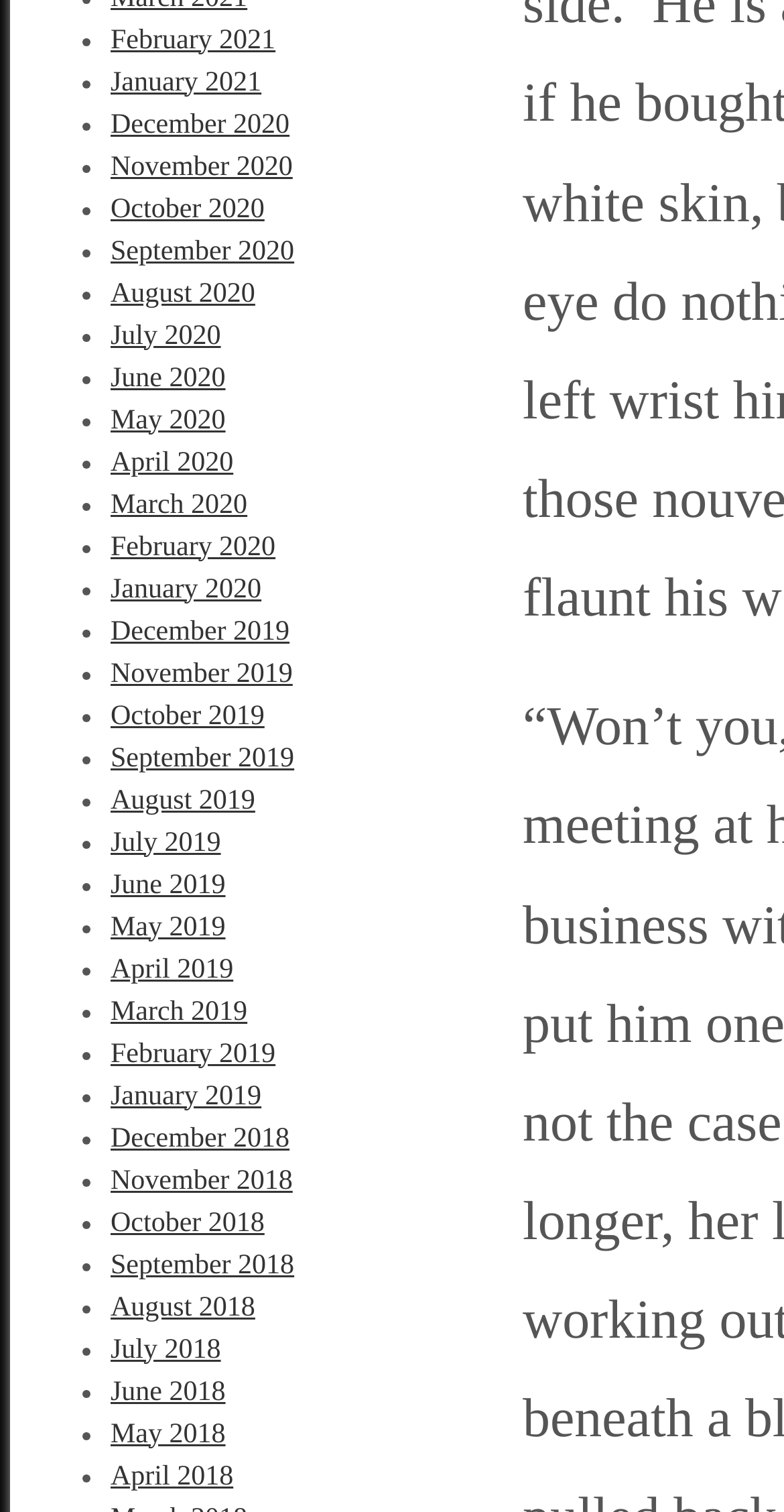Locate the bounding box coordinates of the element that needs to be clicked to carry out the instruction: "View January 2020". The coordinates should be given as four float numbers ranging from 0 to 1, i.e., [left, top, right, bottom].

[0.141, 0.38, 0.333, 0.4]